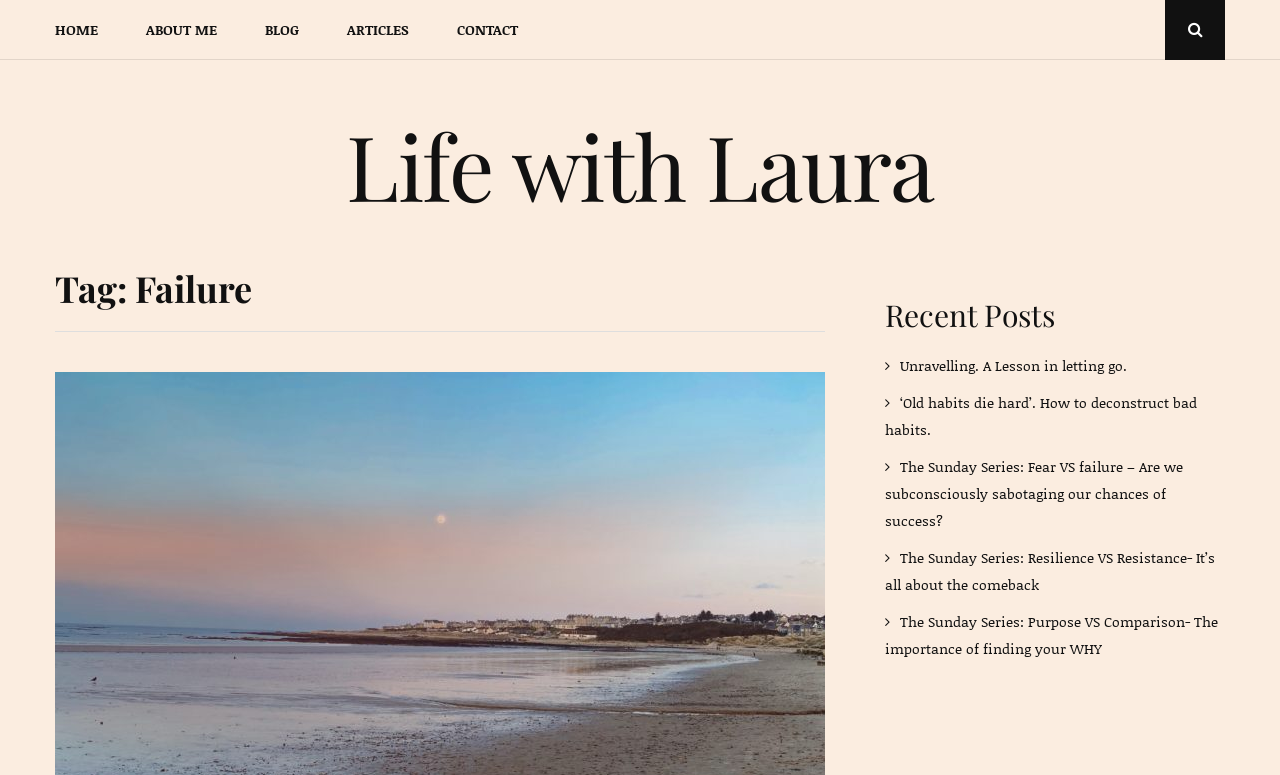Bounding box coordinates are to be given in the format (top-left x, top-left y, bottom-right x, bottom-right y). All values must be floating point numbers between 0 and 1. Provide the bounding box coordinate for the UI element described as: Home

[0.024, 0.0, 0.095, 0.078]